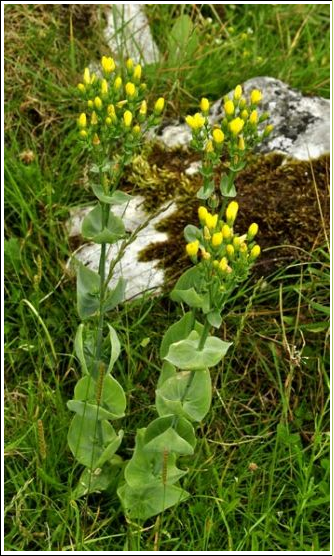Using the information from the screenshot, answer the following question thoroughly:
Where is the Yellow-wort native to?

The caption states that the Yellow-wort is native to areas such as the Burren and the Aran Islands in Ireland, thriving in sandy hills, rocky terrains, and calcareous grasslands.